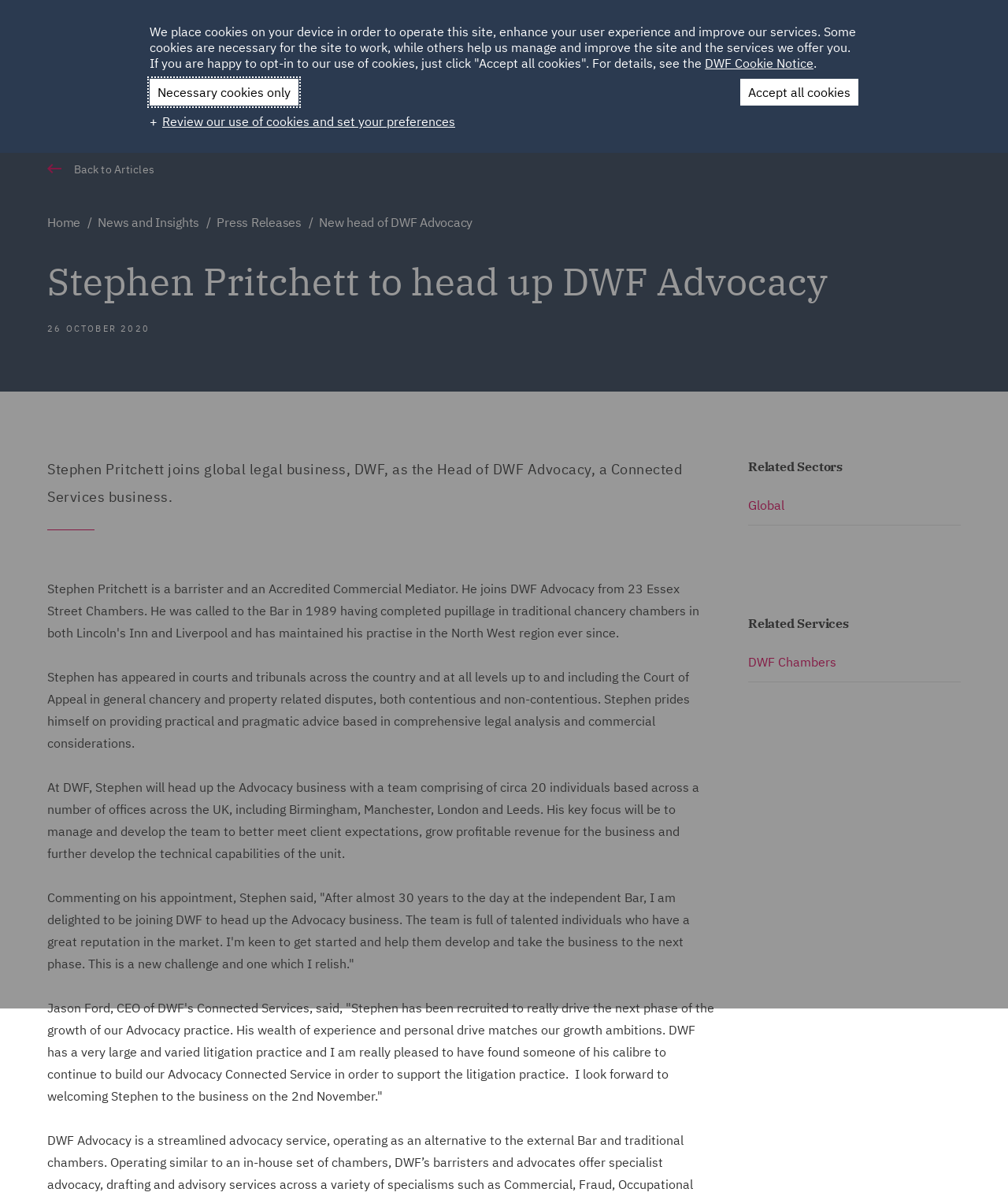Predict the bounding box coordinates of the area that should be clicked to accomplish the following instruction: "Read News and Insights". The bounding box coordinates should consist of four float numbers between 0 and 1, i.e., [left, top, right, bottom].

[0.572, 0.079, 0.677, 0.092]